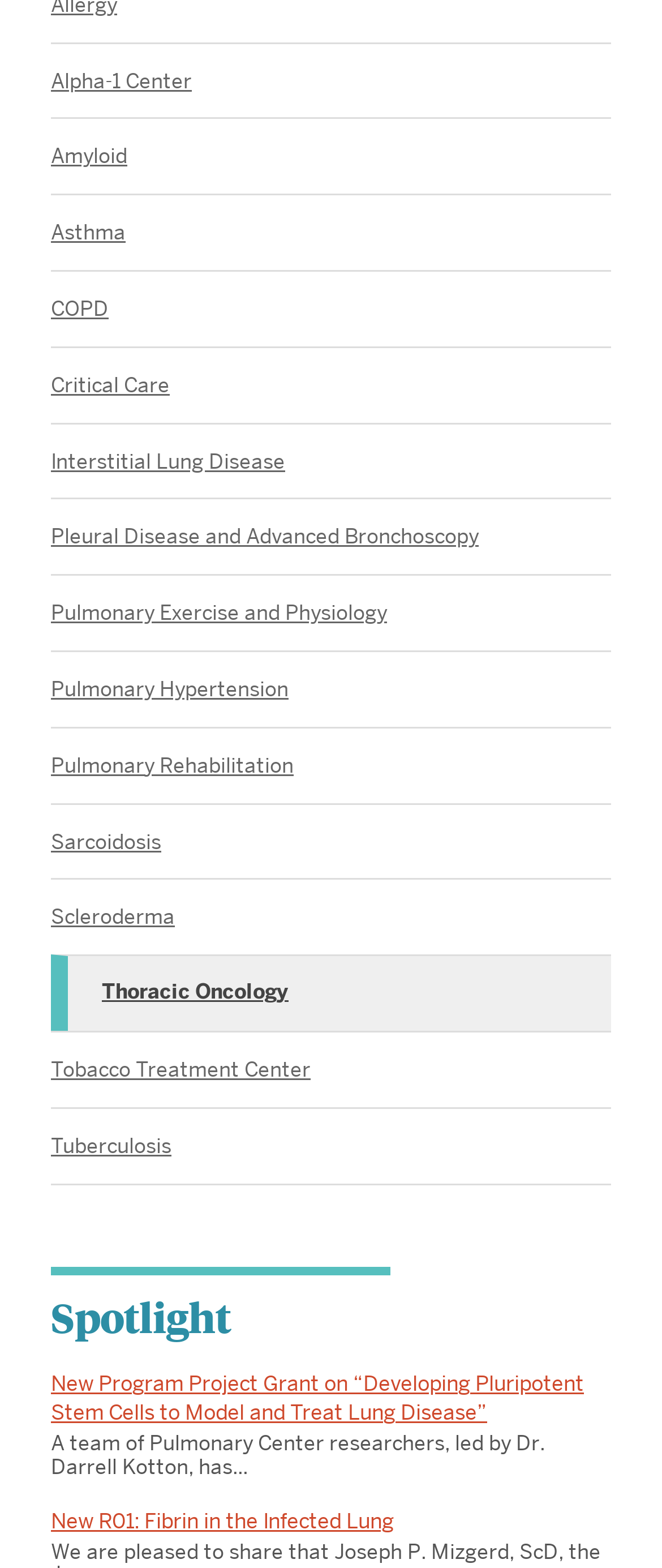What is the research topic of Dr. Darrell Kotton?
Give a detailed explanation using the information visible in the image.

According to the article section, Dr. Darrell Kotton is leading a research project on 'Developing Pluripotent Stem Cells to Model and Treat Lung Disease', which suggests that his research topic is related to stem cell development for lung disease treatment.